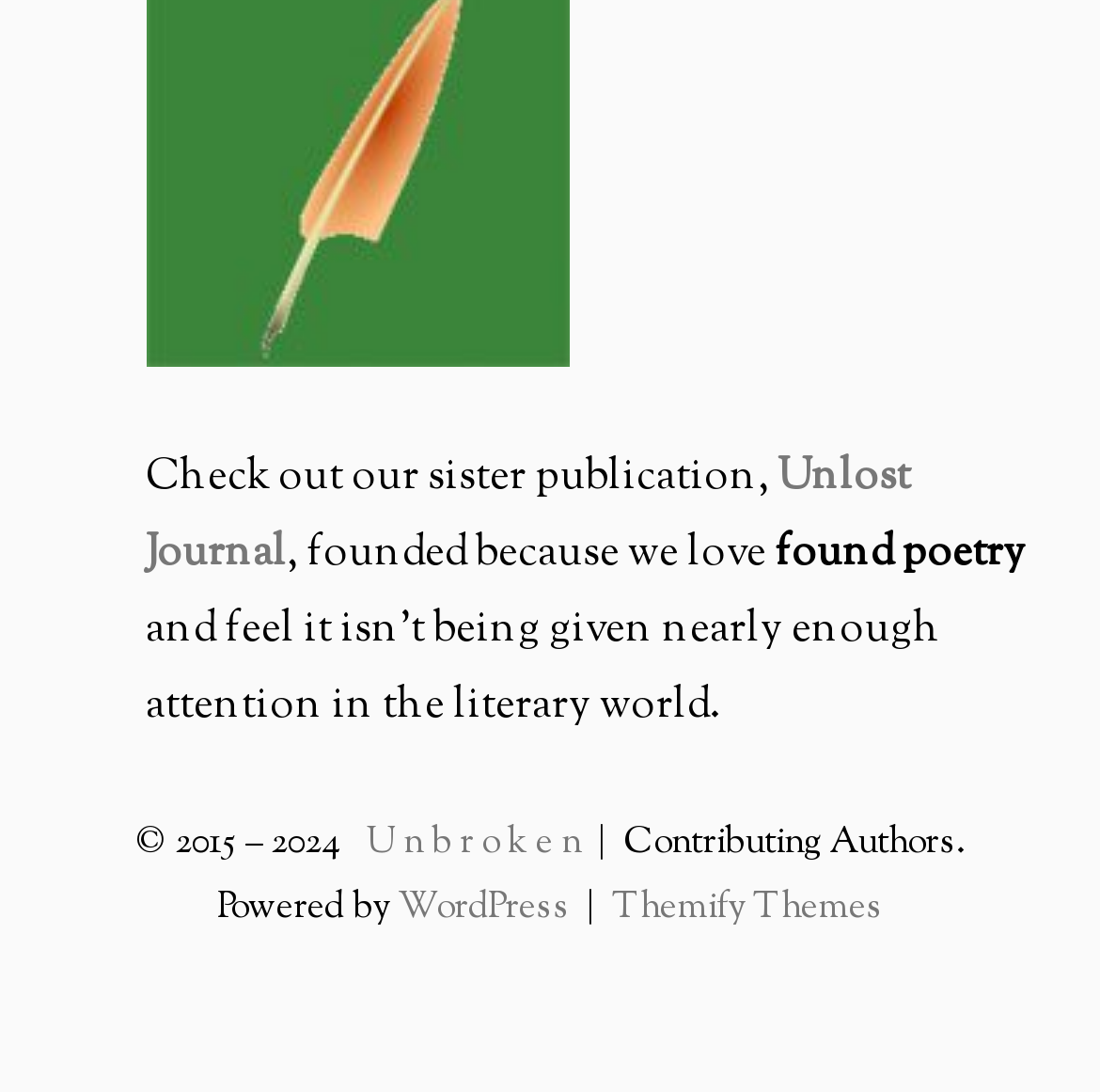Refer to the image and provide an in-depth answer to the question:
What is the theme of the found poetry?

The question can be answered by looking at the static text 'found poetry' and the surrounding text 'and feel it isn’t being given nearly enough attention in the literary world.' which suggests that the theme of the found poetry is related to the literary world.